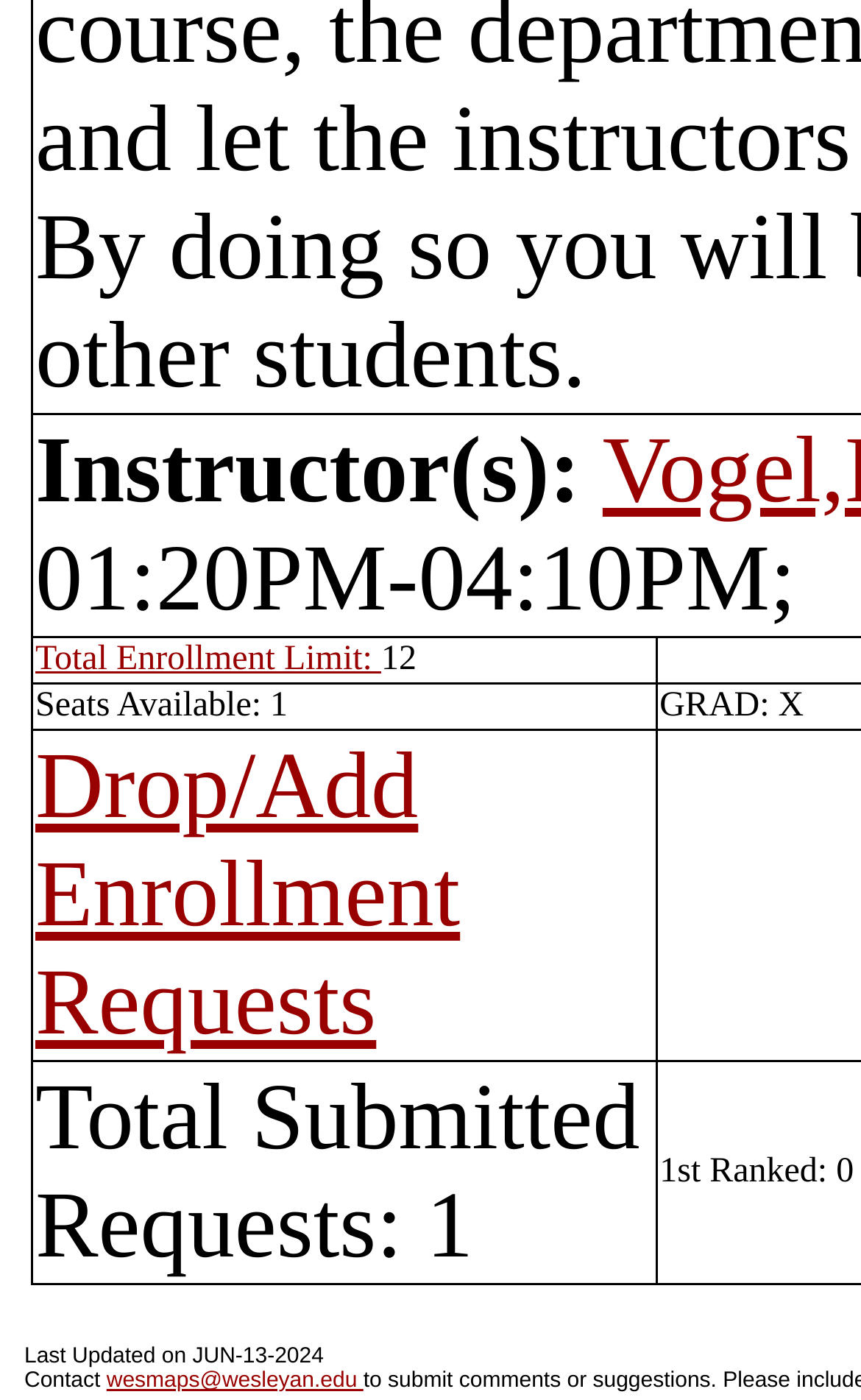Give a short answer using one word or phrase for the question:
How many total submitted requests are there?

1